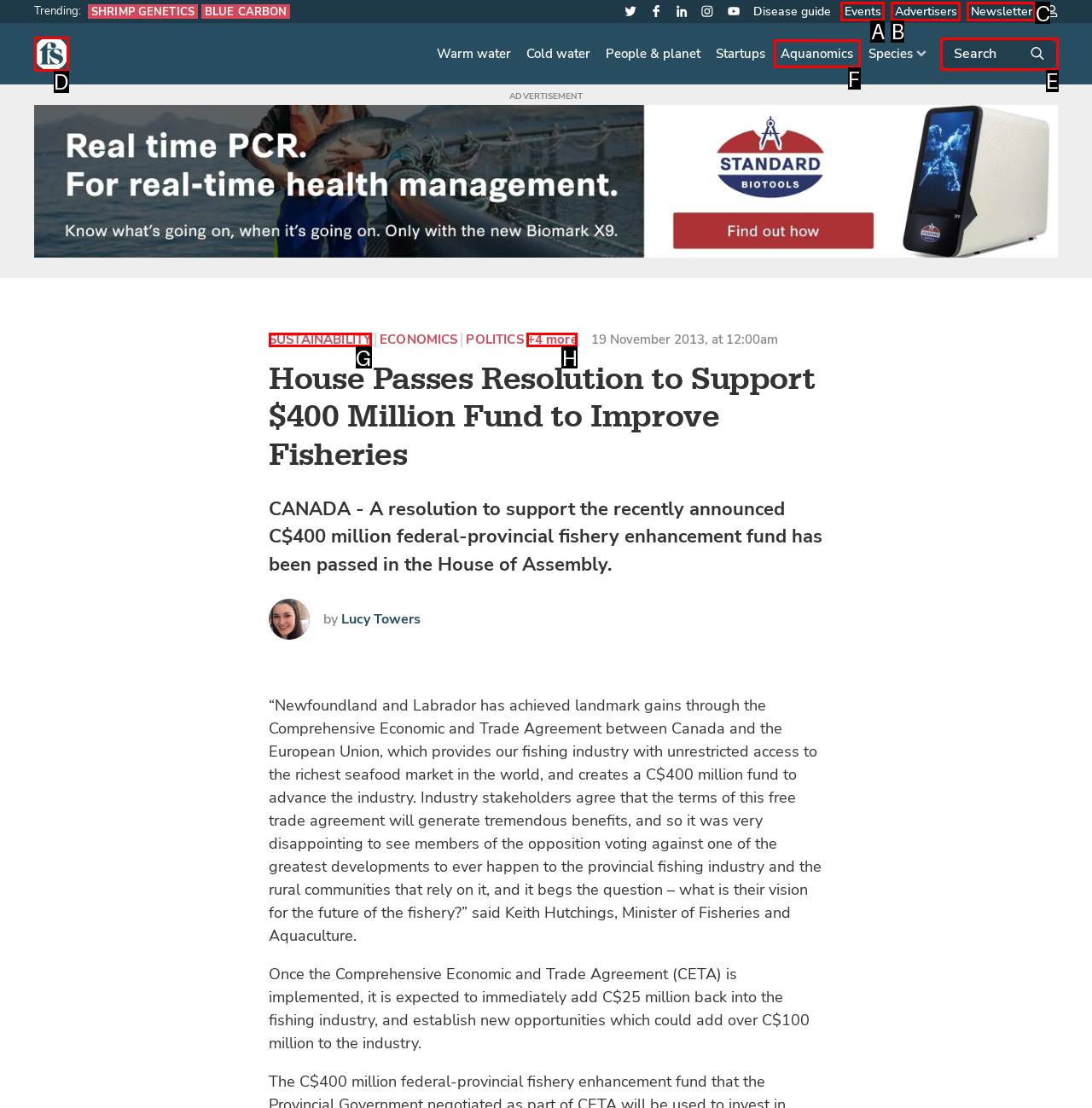Choose the option that aligns with the description: Sustainability
Respond with the letter of the chosen option directly.

G